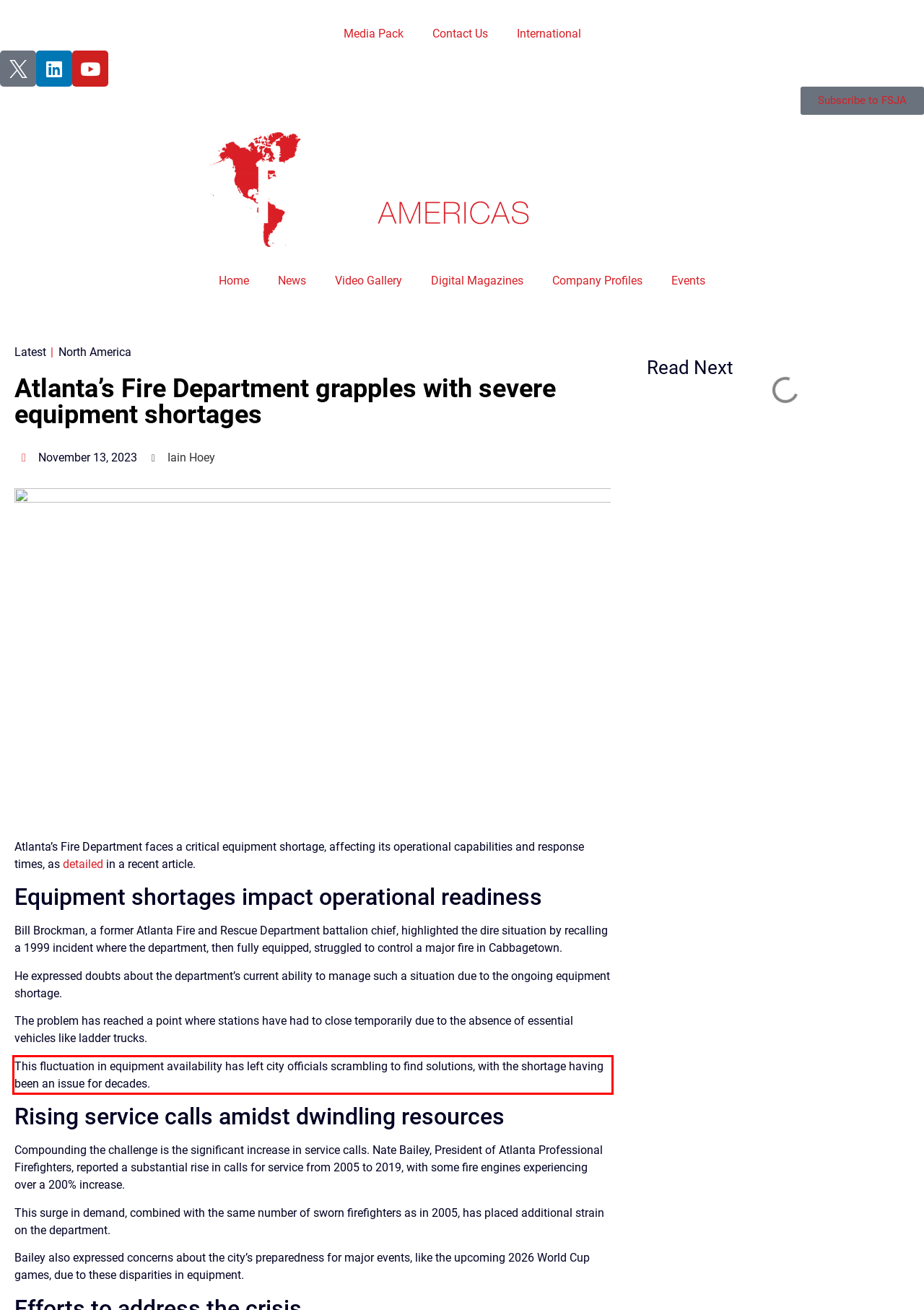You are provided with a screenshot of a webpage featuring a red rectangle bounding box. Extract the text content within this red bounding box using OCR.

This fluctuation in equipment availability has left city officials scrambling to find solutions, with the shortage having been an issue for decades.